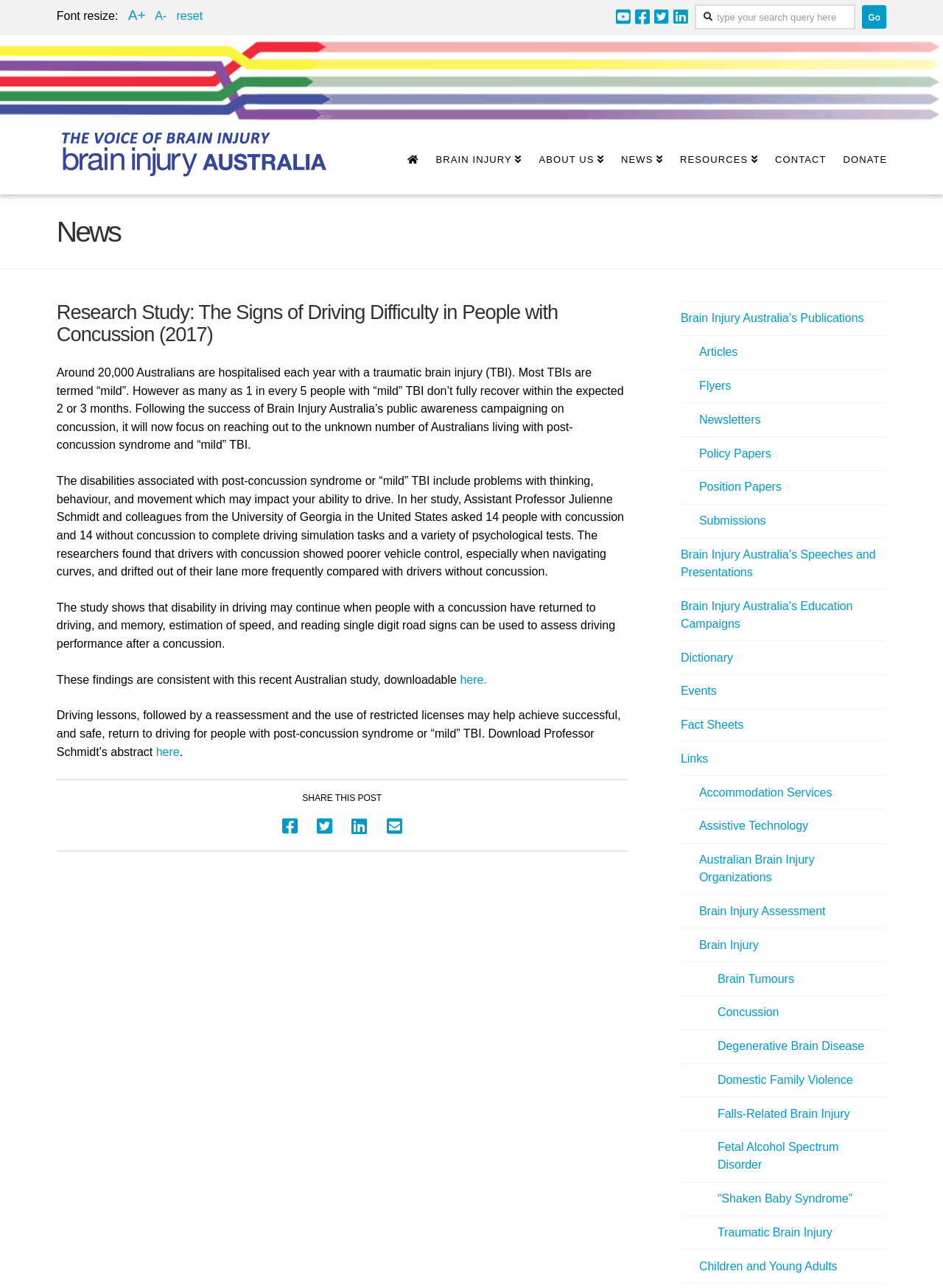How many social media links are there?
Based on the screenshot, answer the question with a single word or phrase.

4